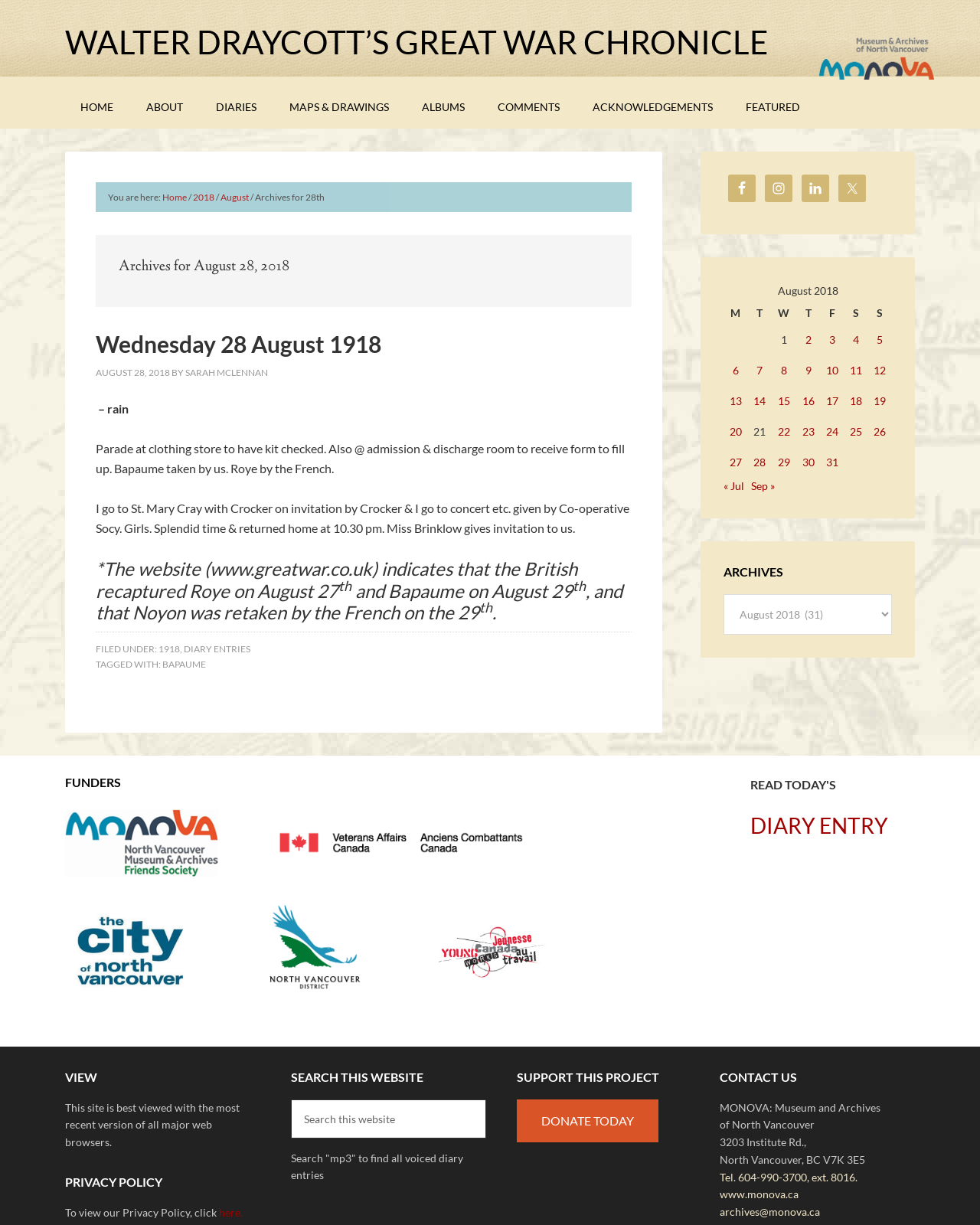Extract the text of the main heading from the webpage.

Archives for August 28, 2018